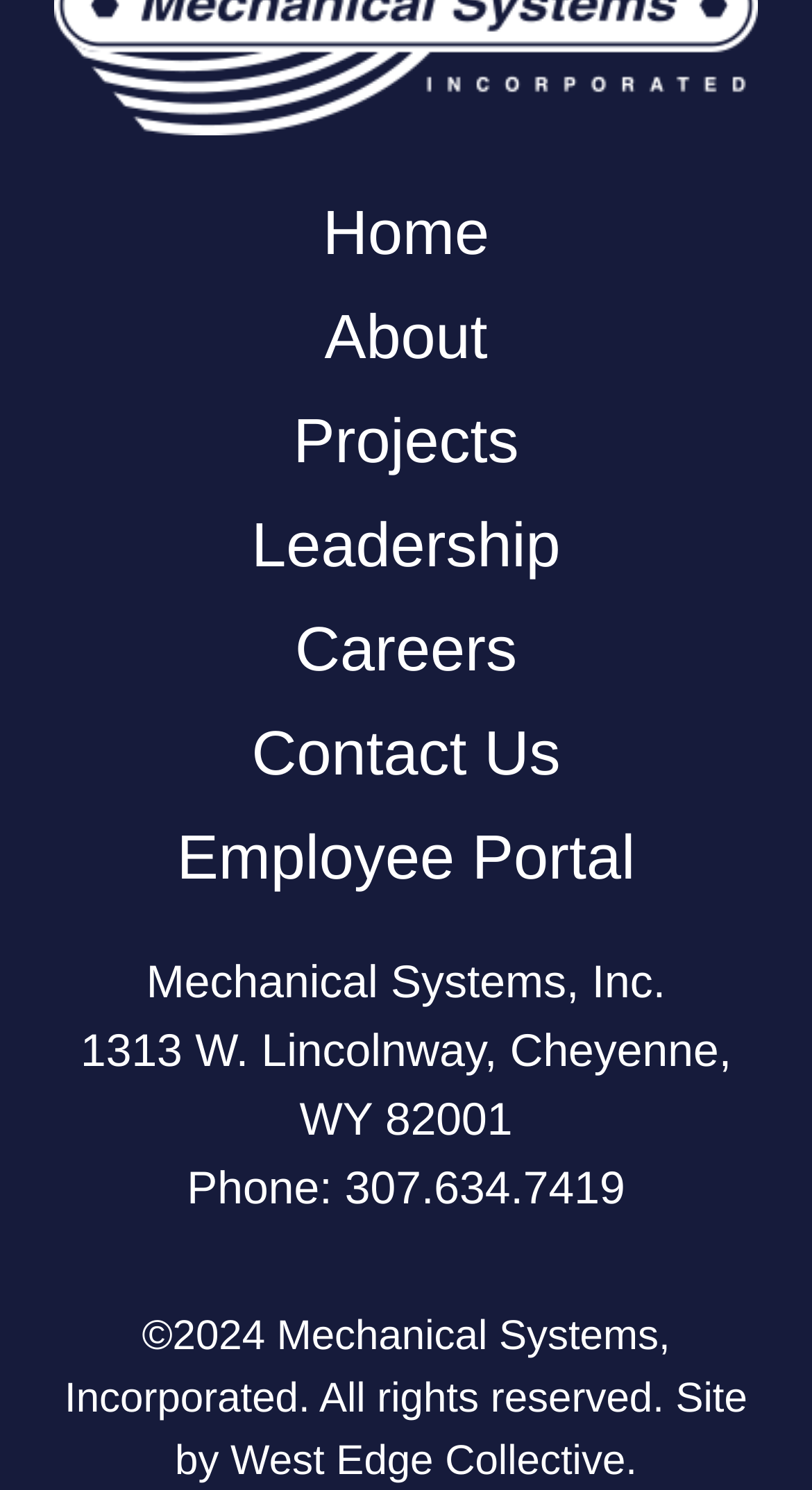Identify the bounding box coordinates for the element that needs to be clicked to fulfill this instruction: "Select Adventure". Provide the coordinates in the format of four float numbers between 0 and 1: [left, top, right, bottom].

None